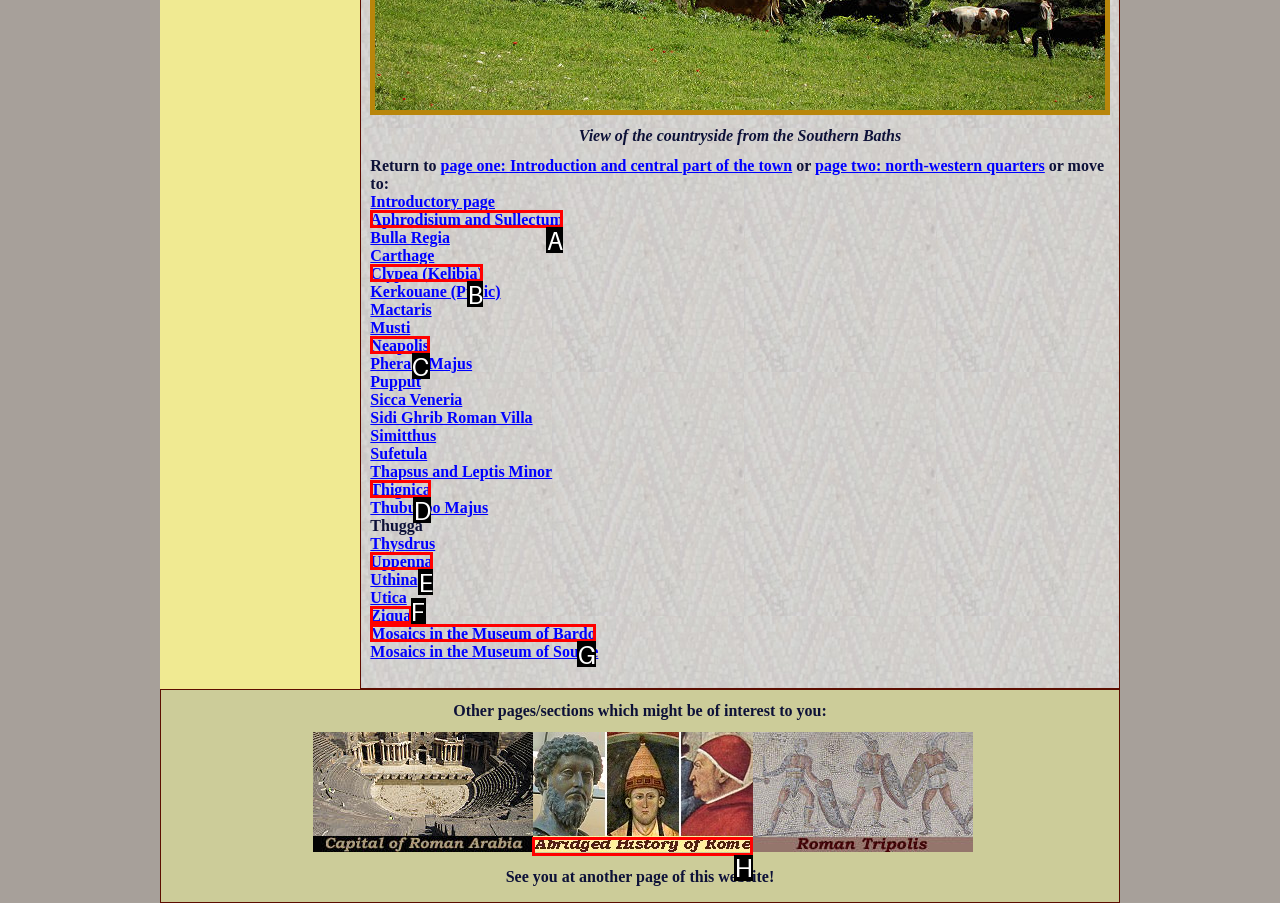Find the correct option to complete this instruction: Read Abridged History of Rome. Reply with the corresponding letter.

H